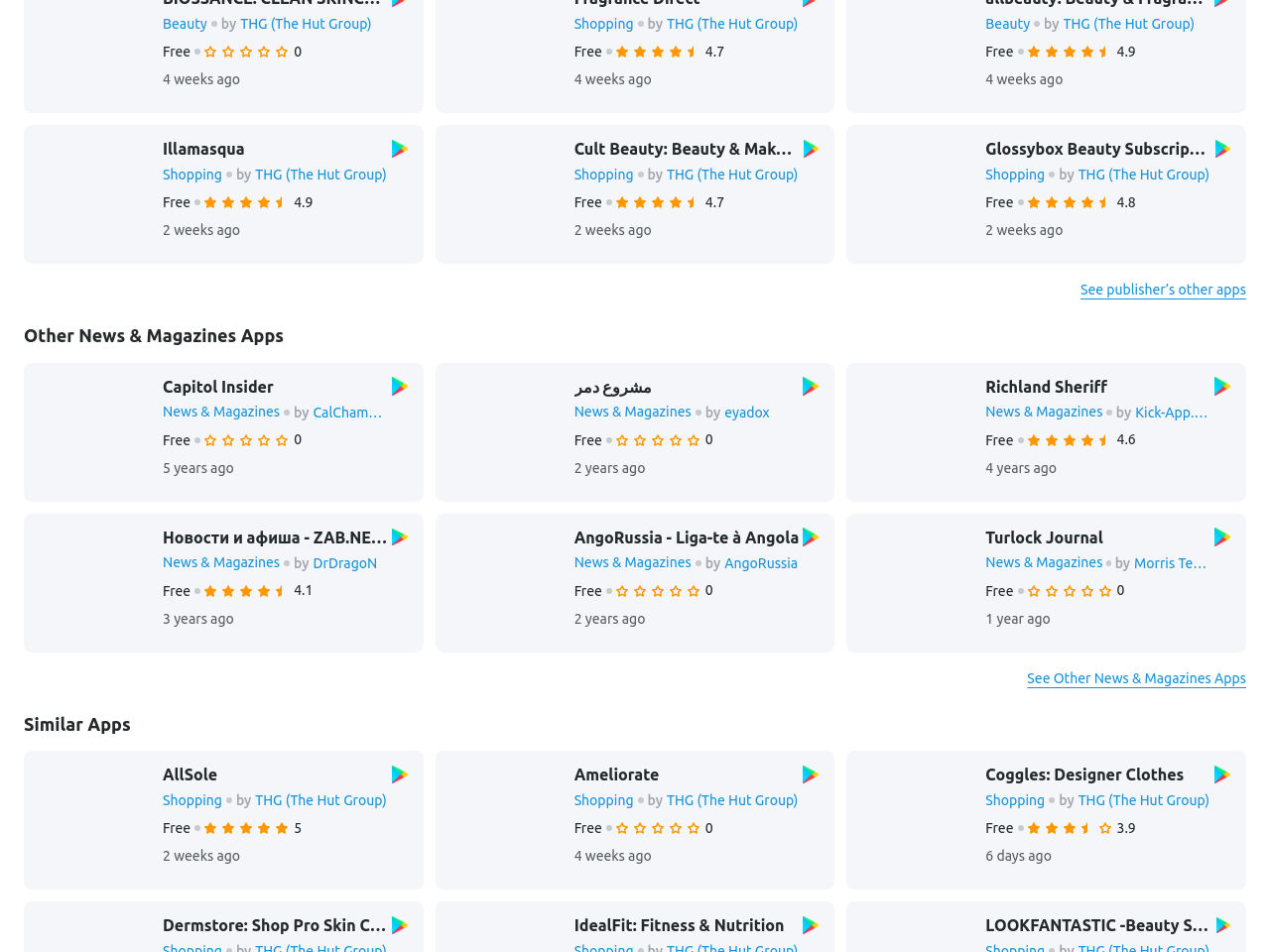Identify the bounding box coordinates of the clickable region necessary to fulfill the following instruction: "Explore Glossybox Beauty Subscription". The bounding box coordinates should be four float numbers between 0 and 1, i.e., [left, top, right, bottom].

[0.676, 0.146, 0.764, 0.262]